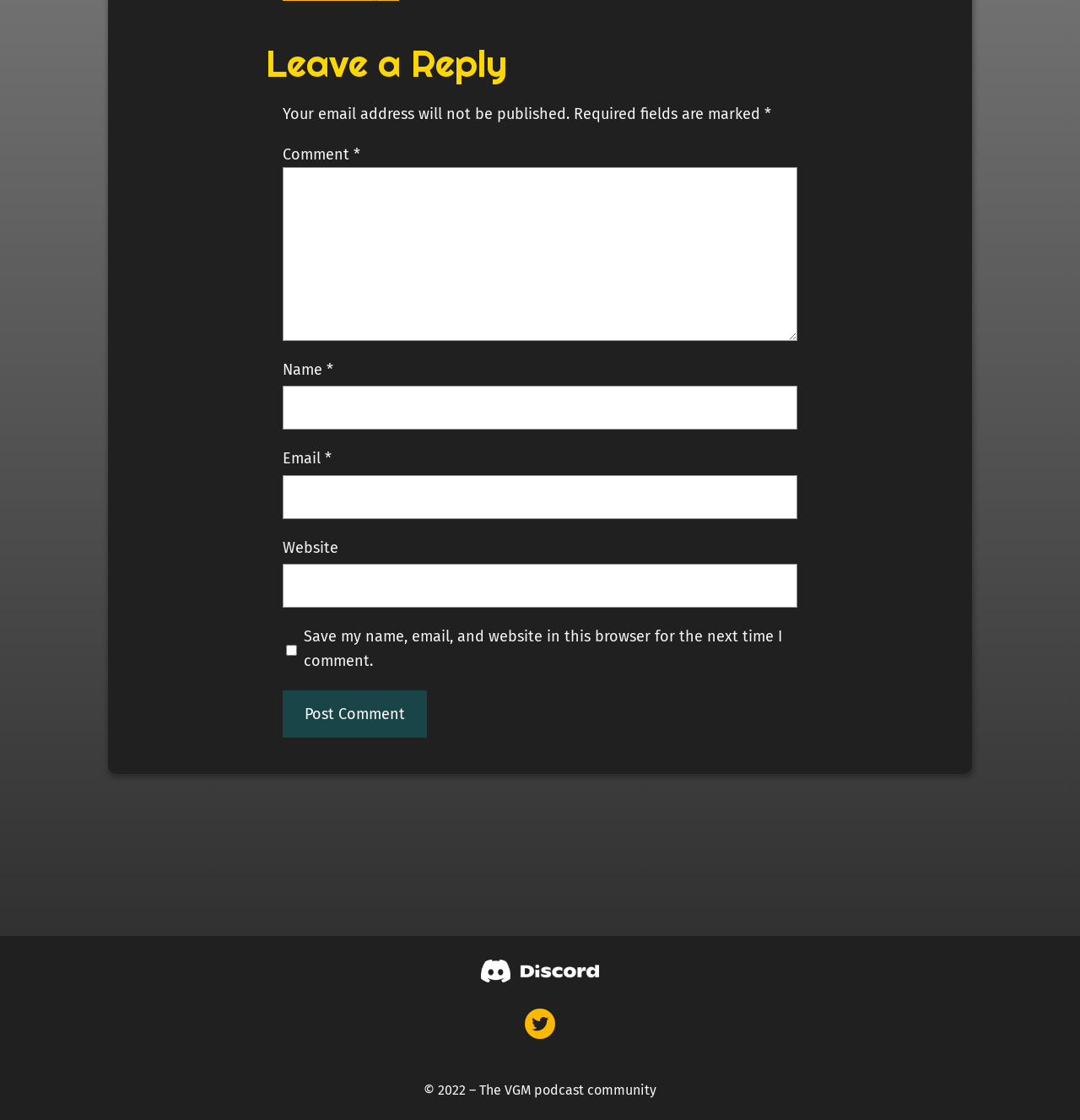Could you provide the bounding box coordinates for the portion of the screen to click to complete this instruction: "Post a comment"?

[0.262, 0.616, 0.395, 0.659]